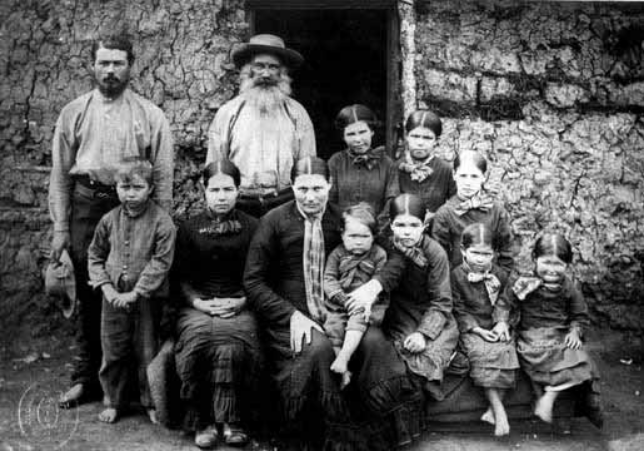Thoroughly describe the content and context of the image.

This black-and-white historical photograph features a Boer family from the late 19th century, specifically in 1886. The family is posed in front of a rustic dwelling, characterized by its textured earthen walls. Standing prominently in the back row are two adult males, one wearing a wide-brimmed hat and the other with a more casual appearance. In the middle row, a woman sits with a child on her lap, exuding a sense of maternal protection, alongside other women and girls who wear traditional attire reflective of the era. The front row highlights younger boys and girls, some barefoot, representing the family’s generational ties. This image encapsulates a moment of familial unity during a significant period in South African history exacerbated by conflict, illustrating the everyday lives of the Boer community amid the backdrop of British colonial pressures. The caption alludes to the historical challenges faced by such communities, setting the scene against the broader narrative of the time.